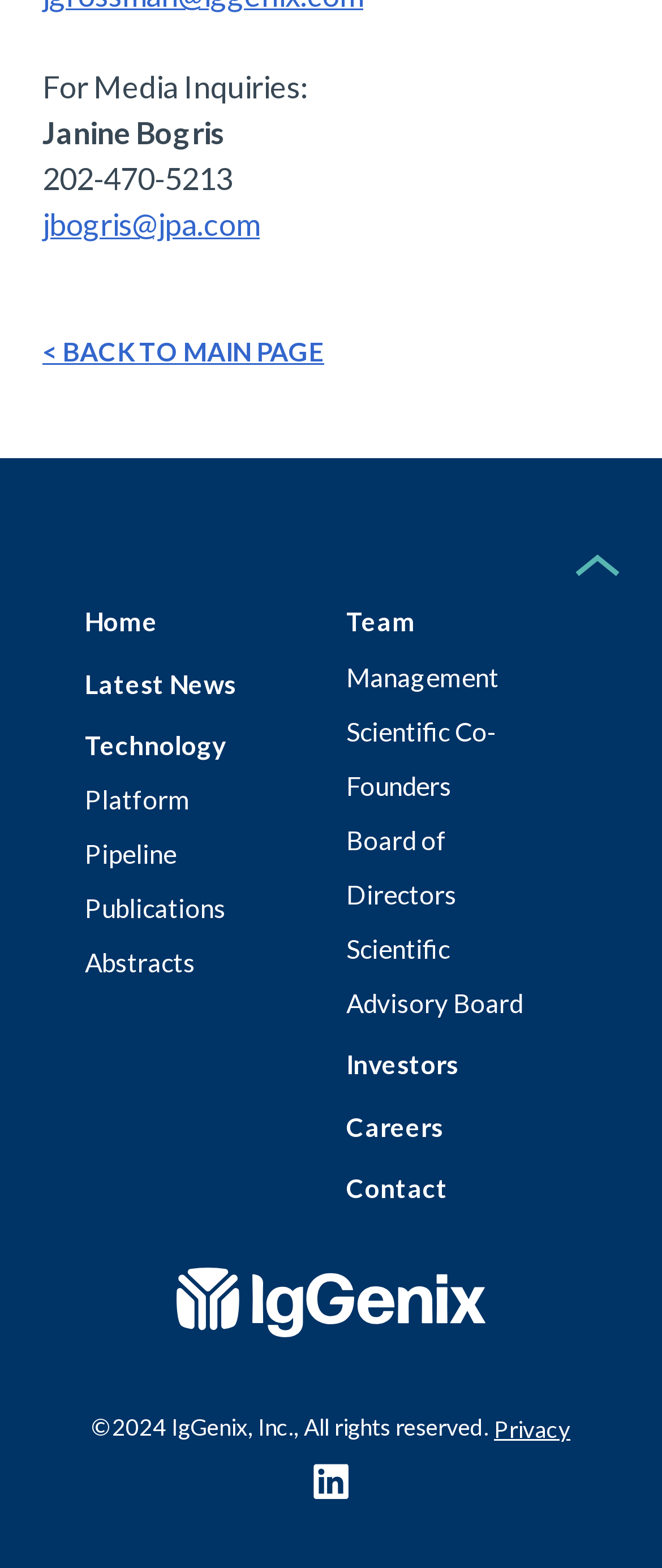Please respond to the question with a concise word or phrase:
What is the link to the main page?

< BACK TO MAIN PAGE